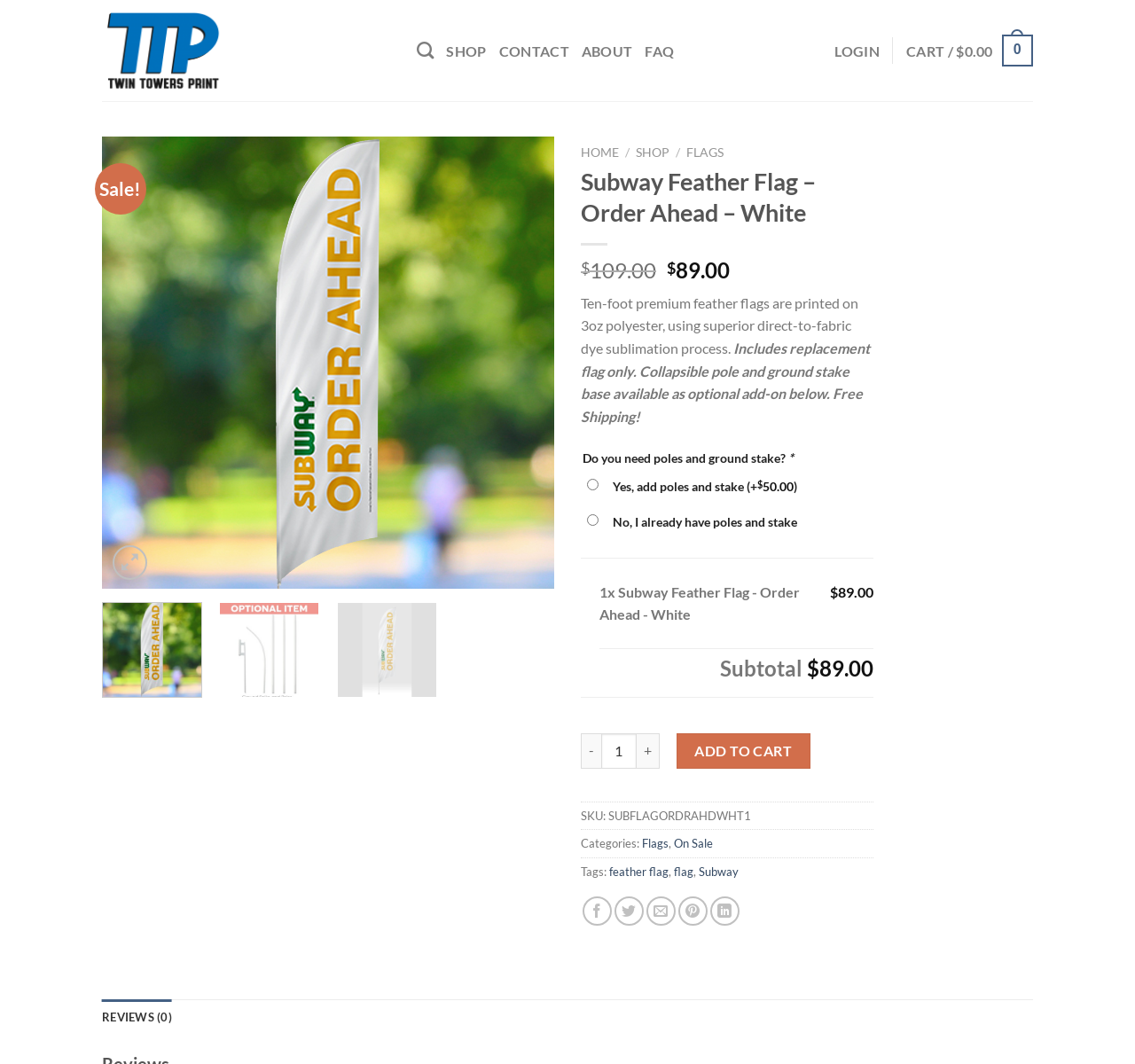Please predict the bounding box coordinates of the element's region where a click is necessary to complete the following instruction: "Add to cart". The coordinates should be represented by four float numbers between 0 and 1, i.e., [left, top, right, bottom].

[0.596, 0.689, 0.714, 0.722]